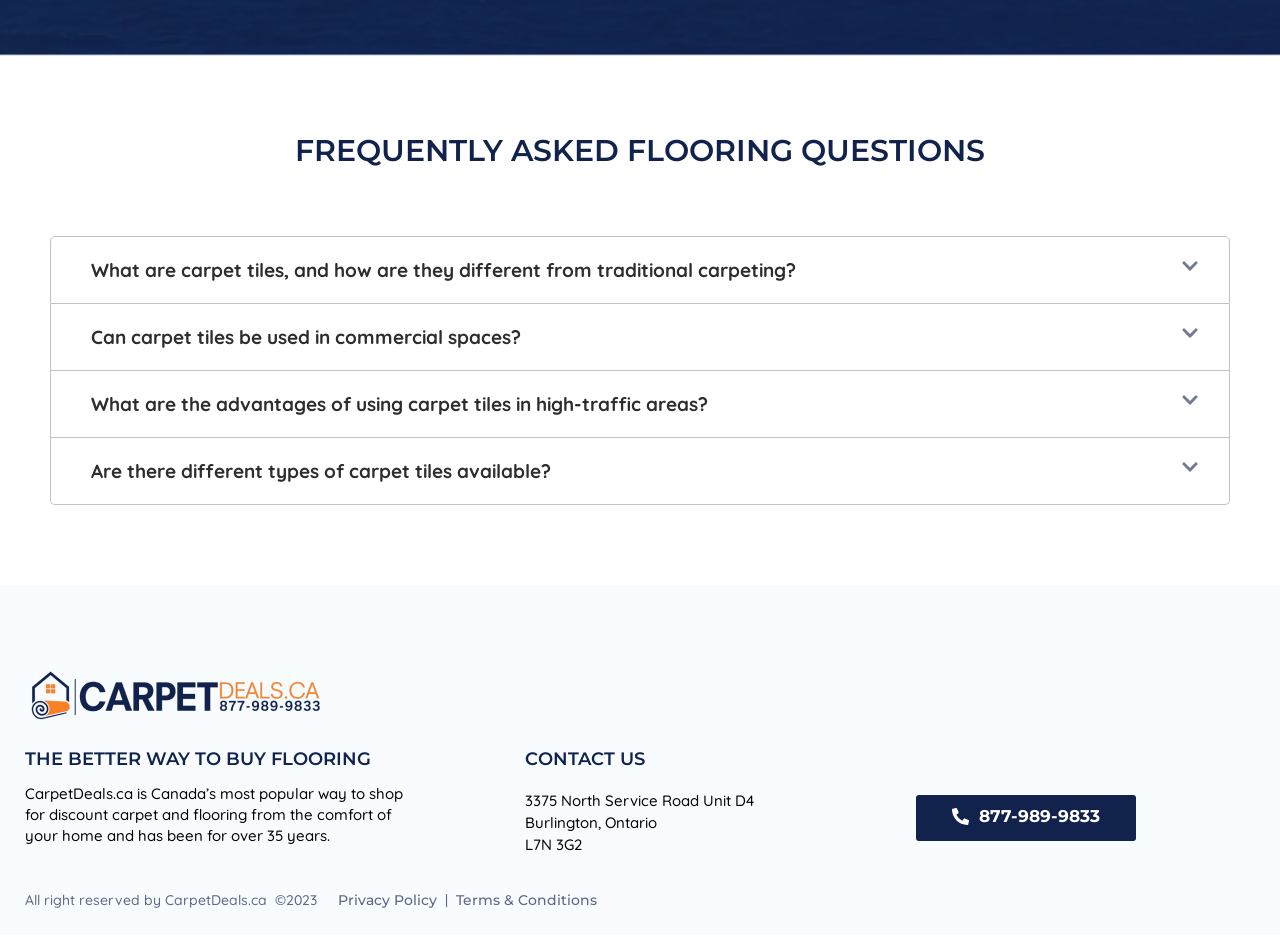Specify the bounding box coordinates of the element's region that should be clicked to achieve the following instruction: "Click on 'THE BETTER WAY TO BUY FLOORING'". The bounding box coordinates consist of four float numbers between 0 and 1, in the format [left, top, right, bottom].

[0.02, 0.796, 0.395, 0.826]